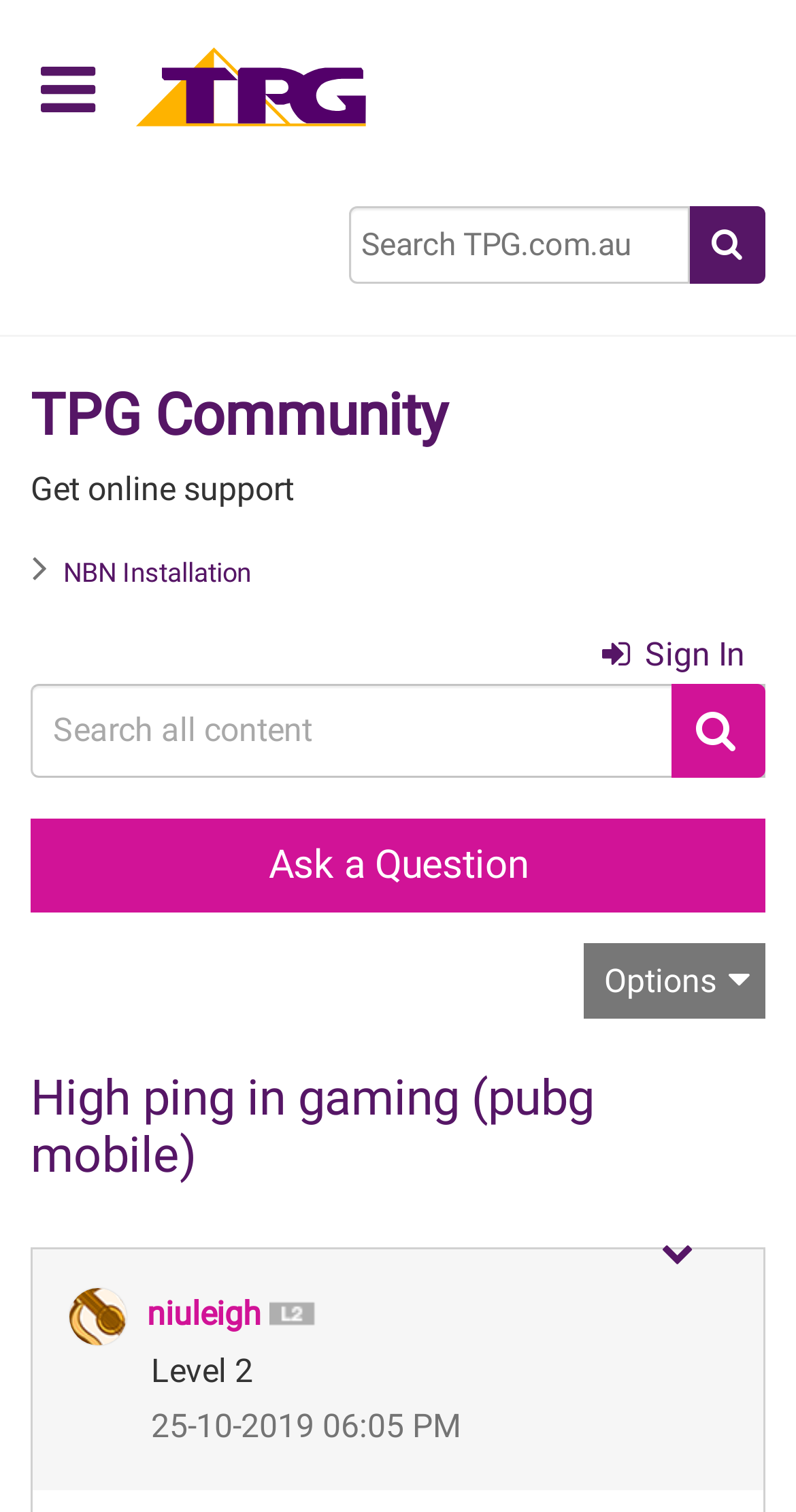What is the topic of the current post?
Using the information presented in the image, please offer a detailed response to the question.

I found the answer by looking at the heading element with the text 'High ping in gaming (pubg mobile)' which is located in the main content area of the webpage.